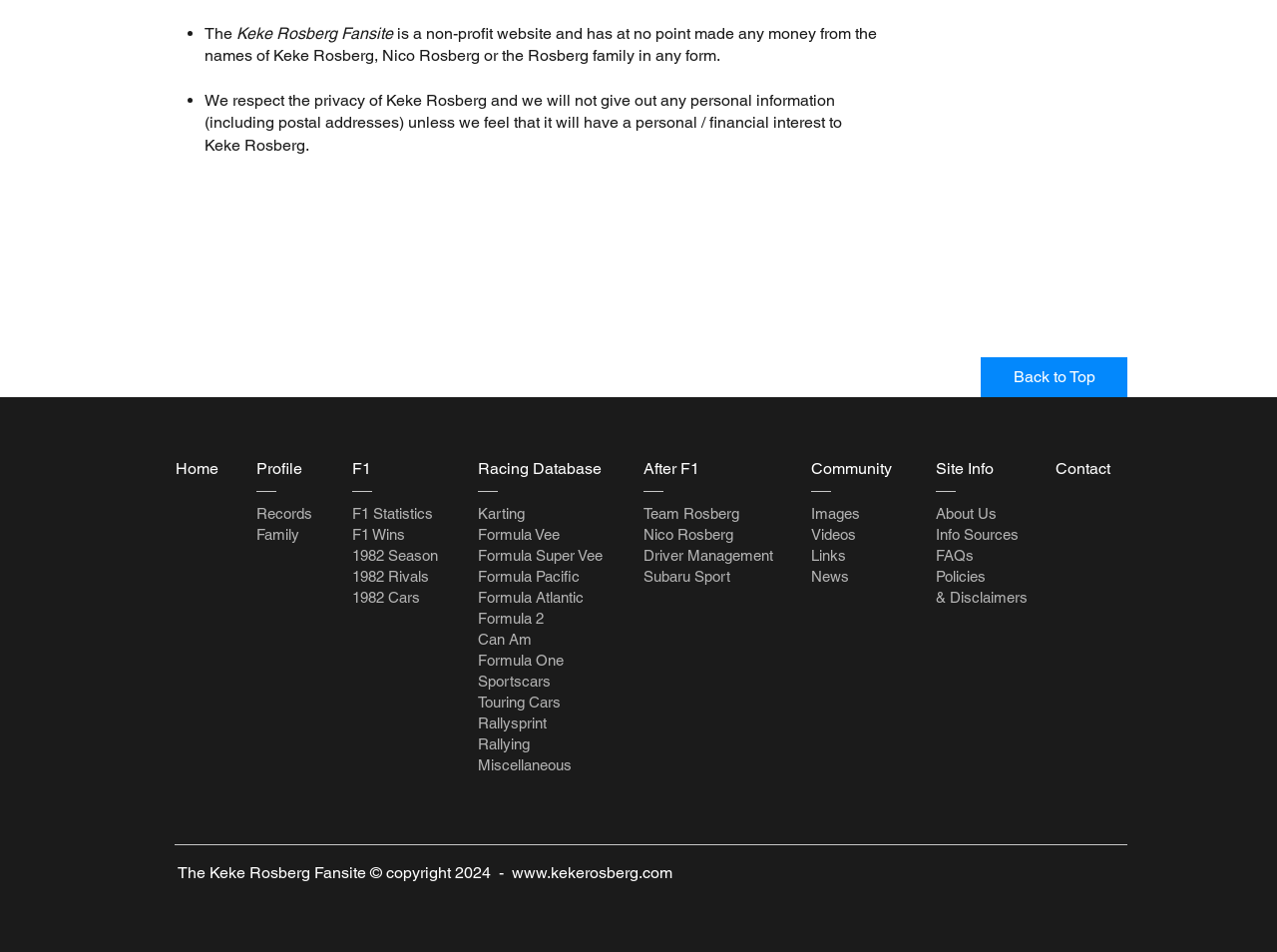Determine the bounding box coordinates of the clickable element to complete this instruction: "View the 'Images' section". Provide the coordinates in the format of four float numbers between 0 and 1, [left, top, right, bottom].

[0.635, 0.531, 0.673, 0.548]